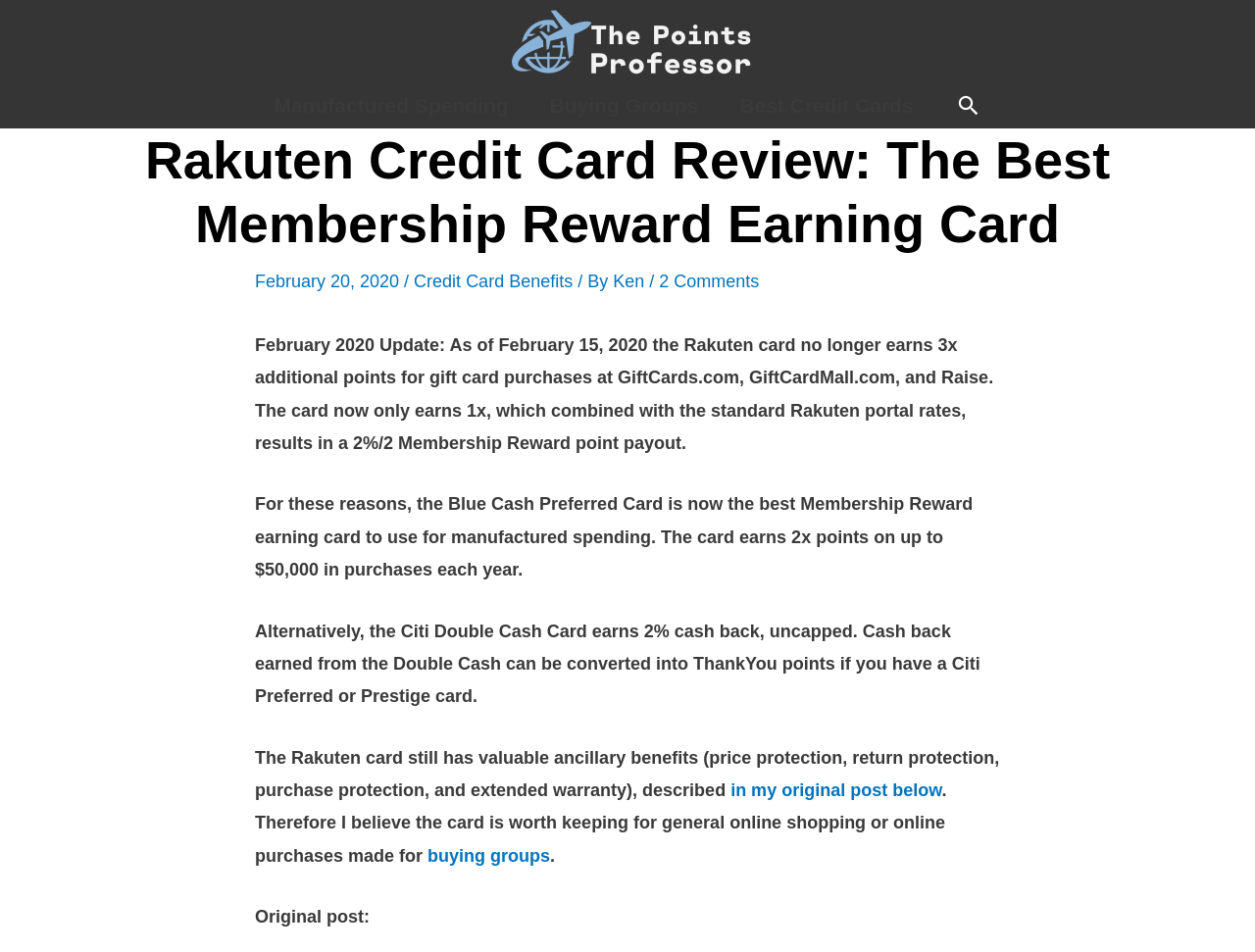Please reply to the following question with a single word or a short phrase:
What is the benefit of keeping the Rakuten card?

Valuable ancillary benefits